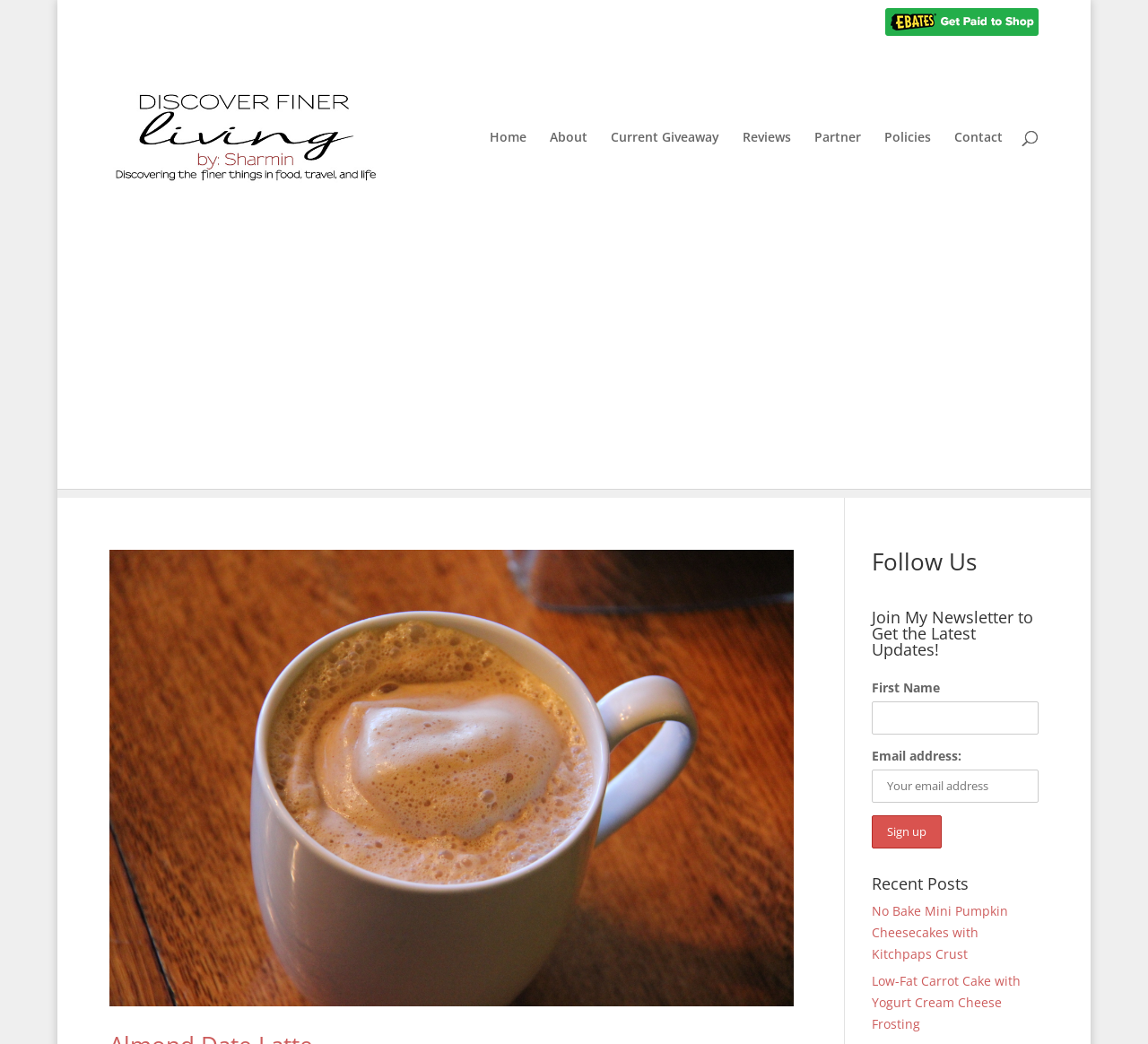Please locate the bounding box coordinates of the element that needs to be clicked to achieve the following instruction: "Sign up for the newsletter". The coordinates should be four float numbers between 0 and 1, i.e., [left, top, right, bottom].

[0.759, 0.781, 0.82, 0.813]